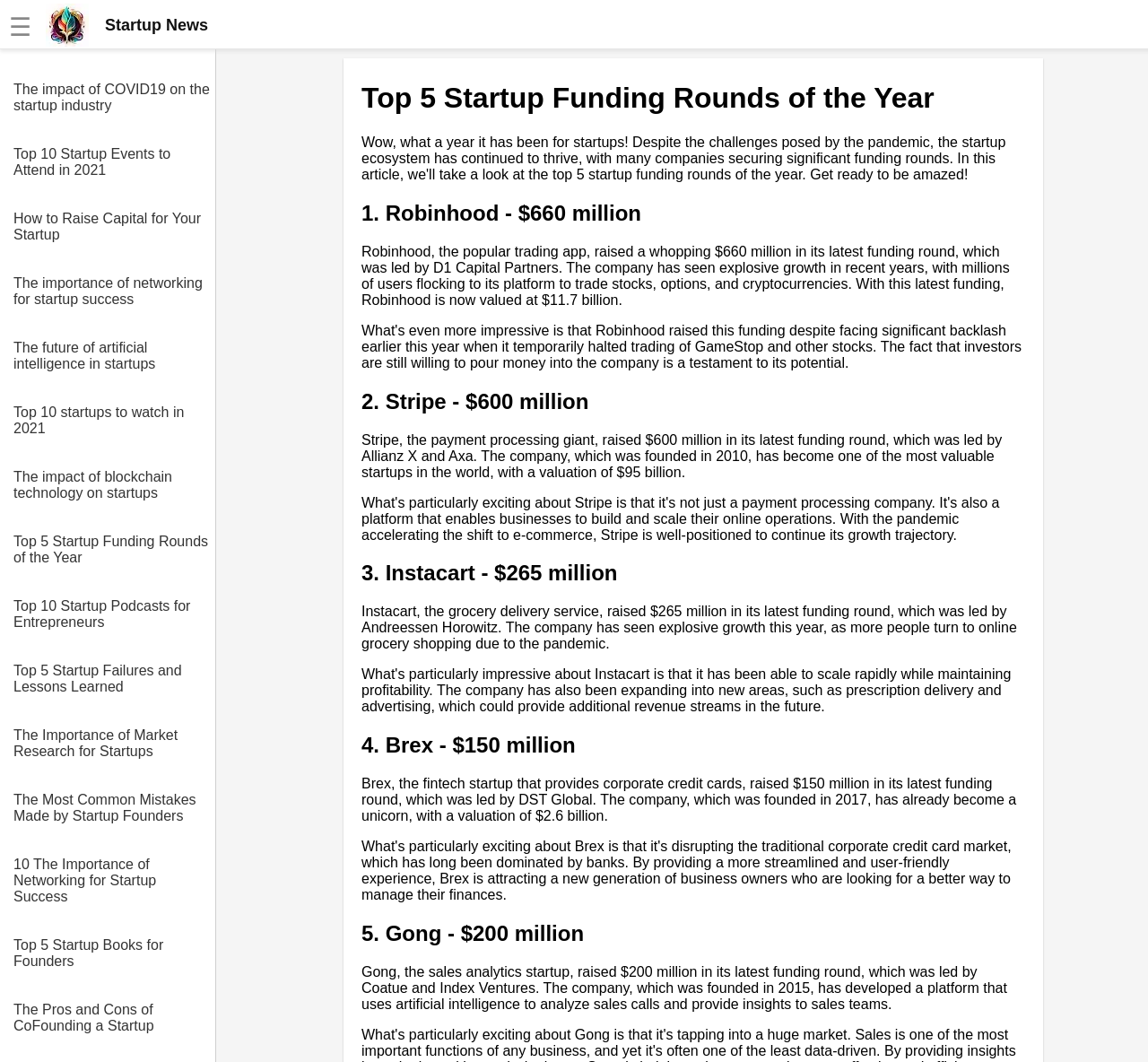Please give a one-word or short phrase response to the following question: 
How much did Instacart raise in its latest funding round?

$265 million